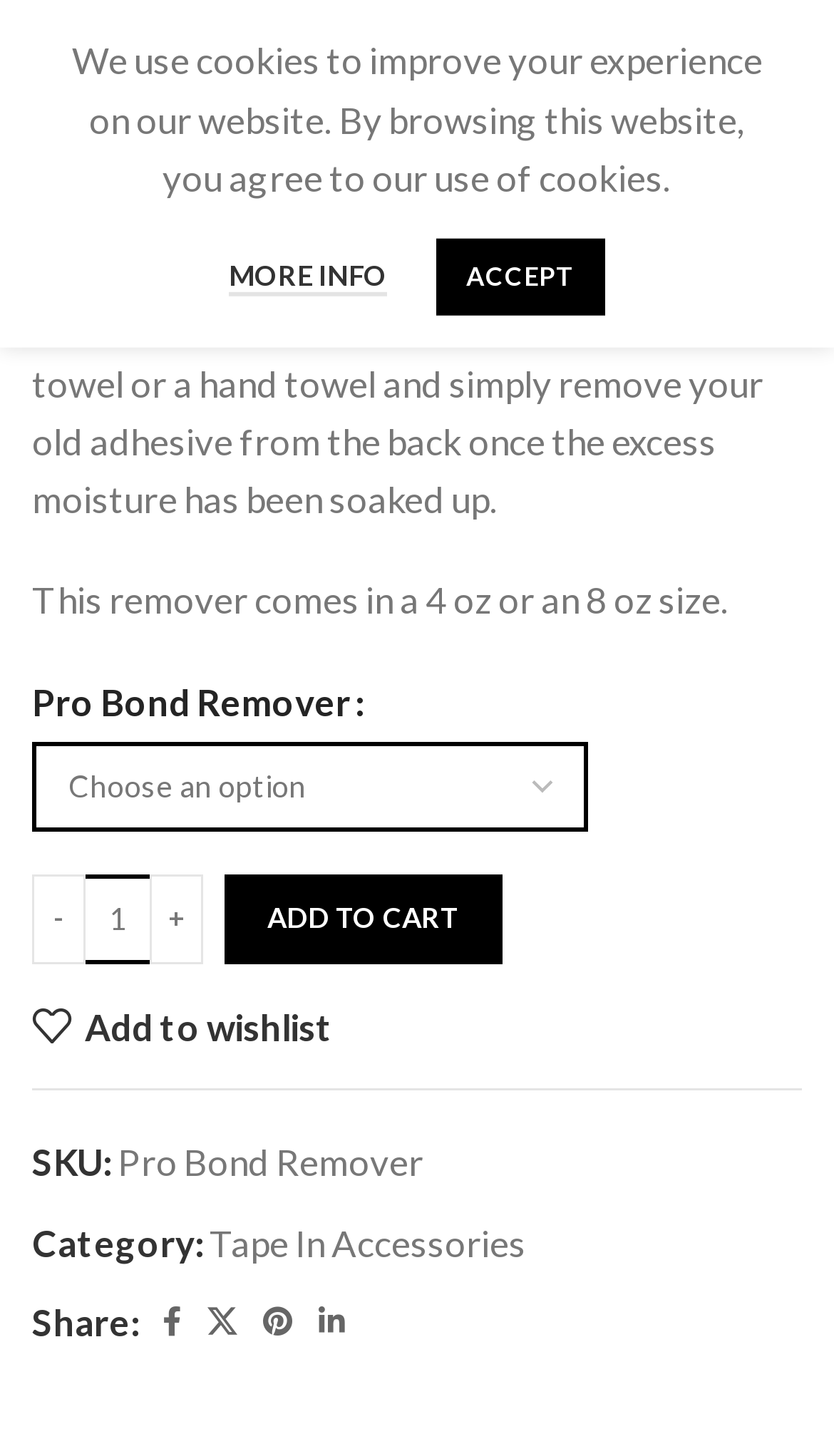Indicate the bounding box coordinates of the element that must be clicked to execute the instruction: "Increase product quantity". The coordinates should be given as four float numbers between 0 and 1, i.e., [left, top, right, bottom].

[0.179, 0.6, 0.244, 0.662]